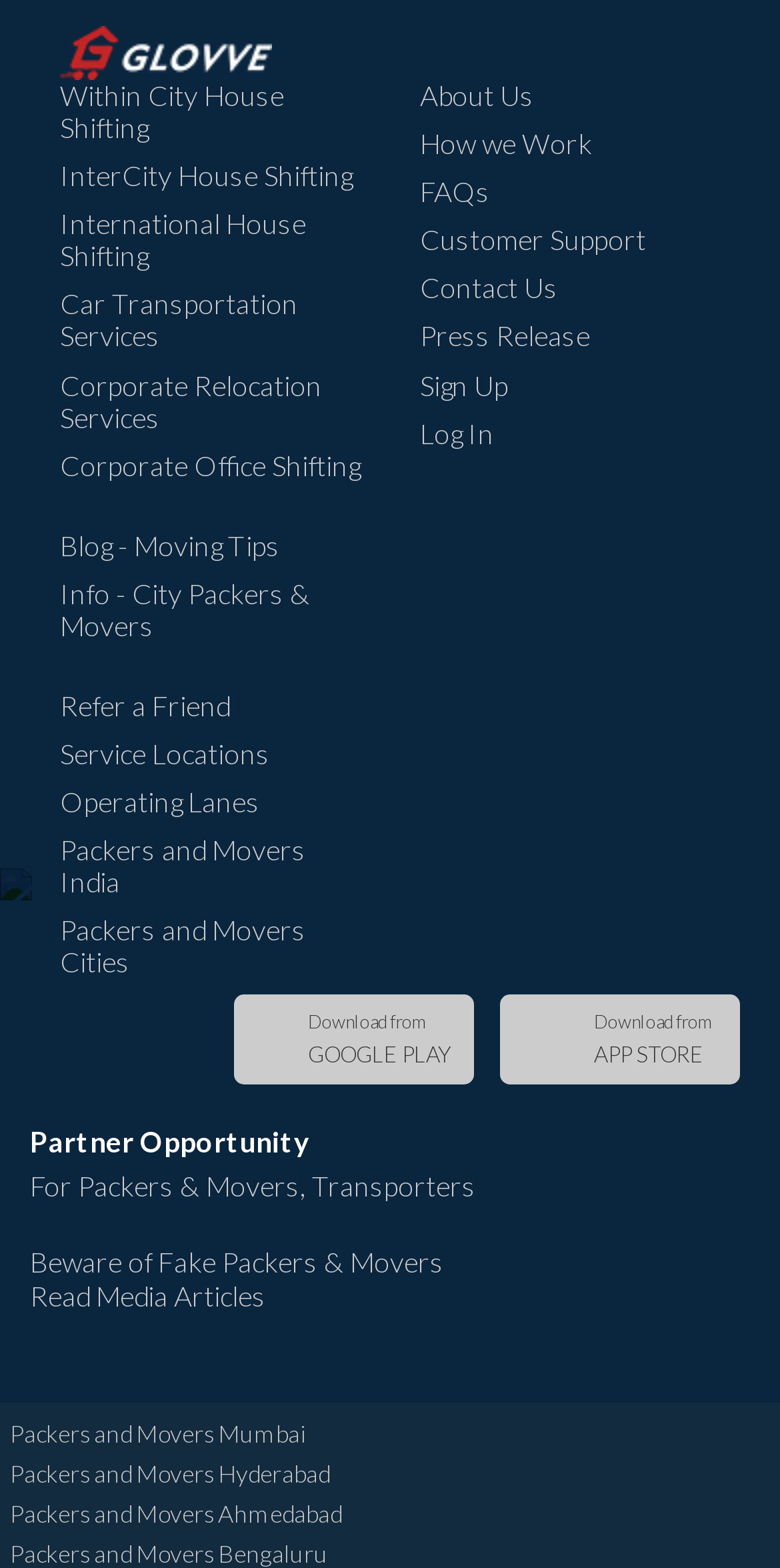Find the UI element described as: "Corporate Office Shifting" and predict its bounding box coordinates. Ensure the coordinates are four float numbers between 0 and 1, [left, top, right, bottom].

[0.077, 0.286, 0.462, 0.308]